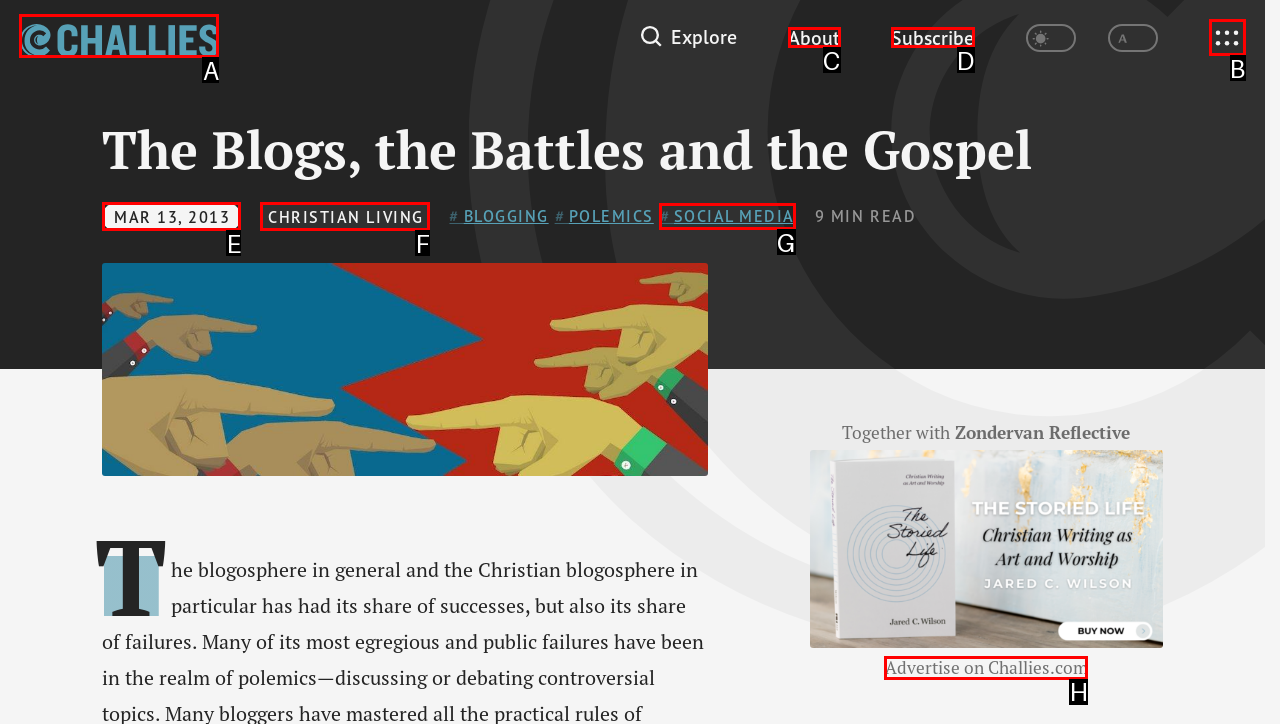Point out the specific HTML element to click to complete this task: Open the menu Reply with the letter of the chosen option.

B